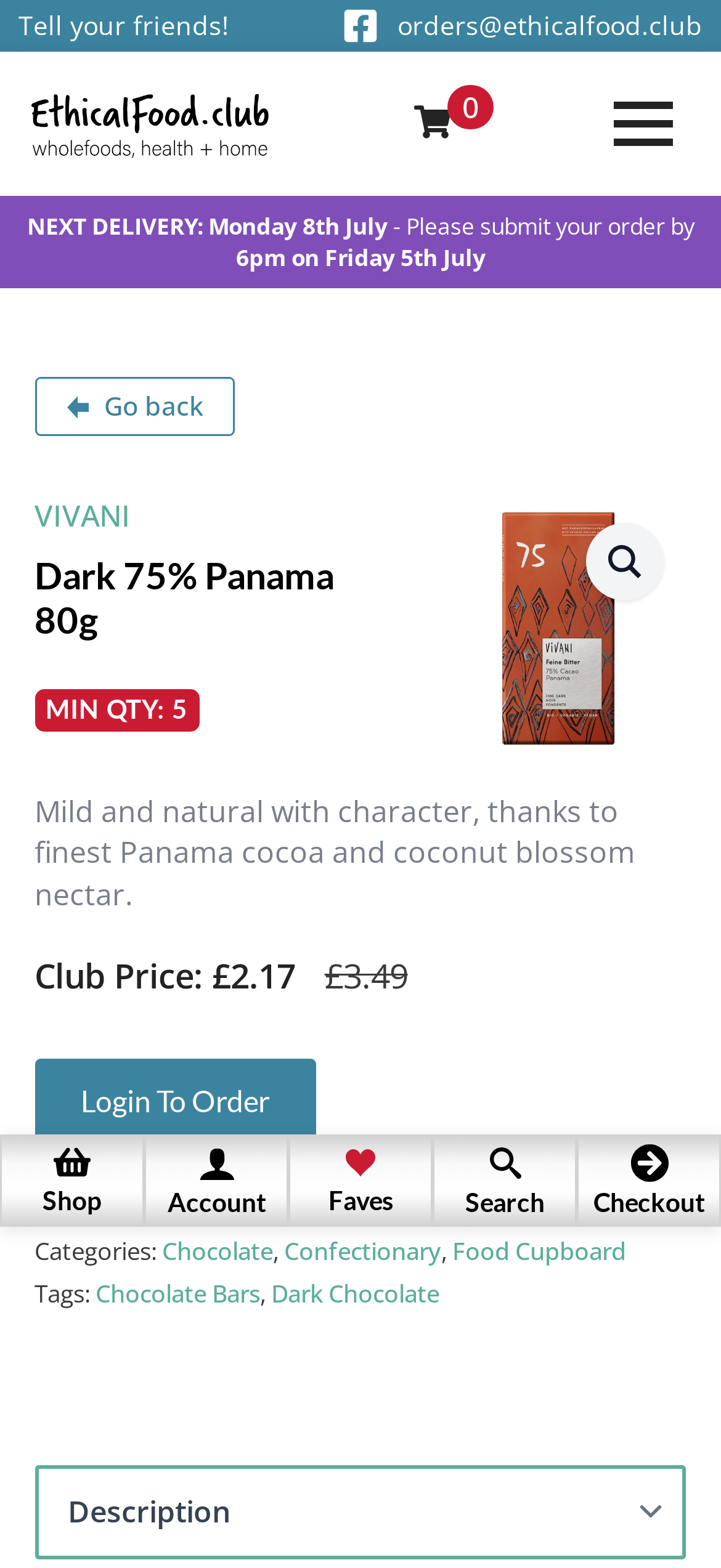Please find and generate the text of the main heading on the webpage.

Dark 75% Panama 80g